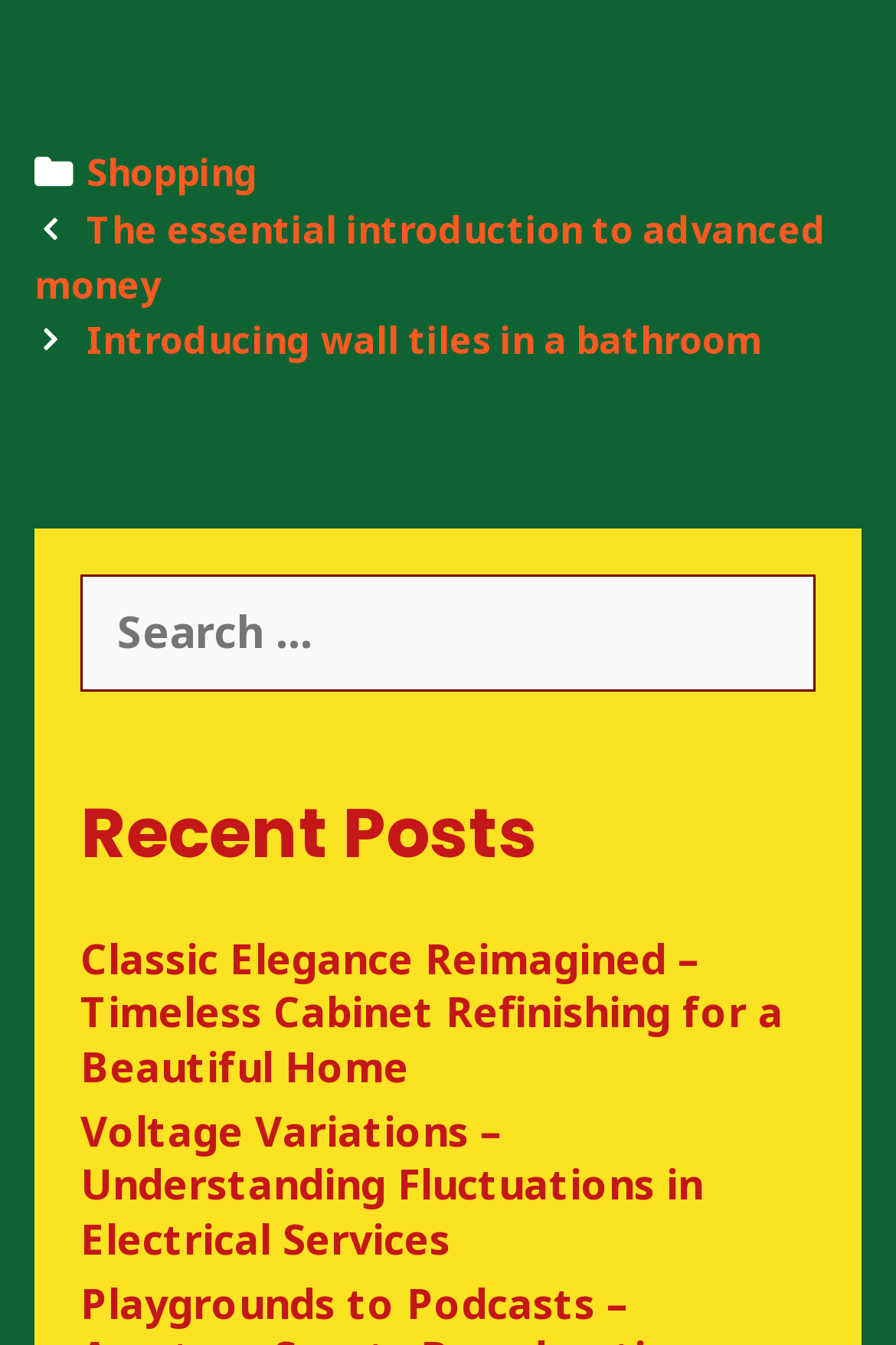Please give a succinct answer using a single word or phrase:
What is the purpose of the search box?

To search for posts